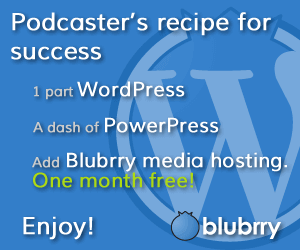Using the elements shown in the image, answer the question comprehensively: What tone is reinforced by the closing line?

The closing line '**Enjoy!**' reinforces a positive and inviting tone, inviting podcasters to embark on their journey with enthusiasm.